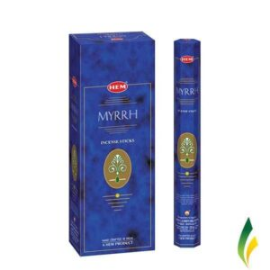Please provide a comprehensive response to the question below by analyzing the image: 
What is the price of the incense sticks?

The price of the incense sticks is mentioned in the caption as $6.99. This information is provided to give an idea of the affordability and value of the product.